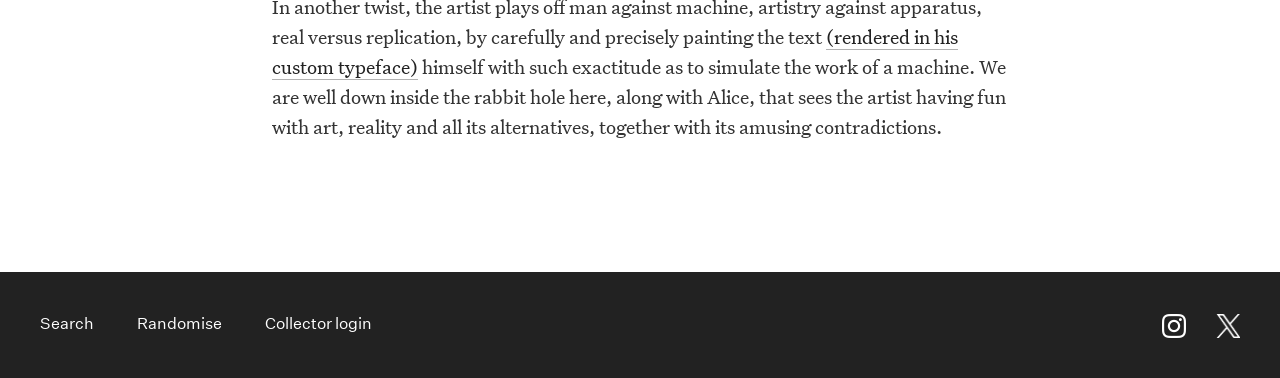Respond with a single word or phrase:
What is the position of the 'Search' link?

Top-left